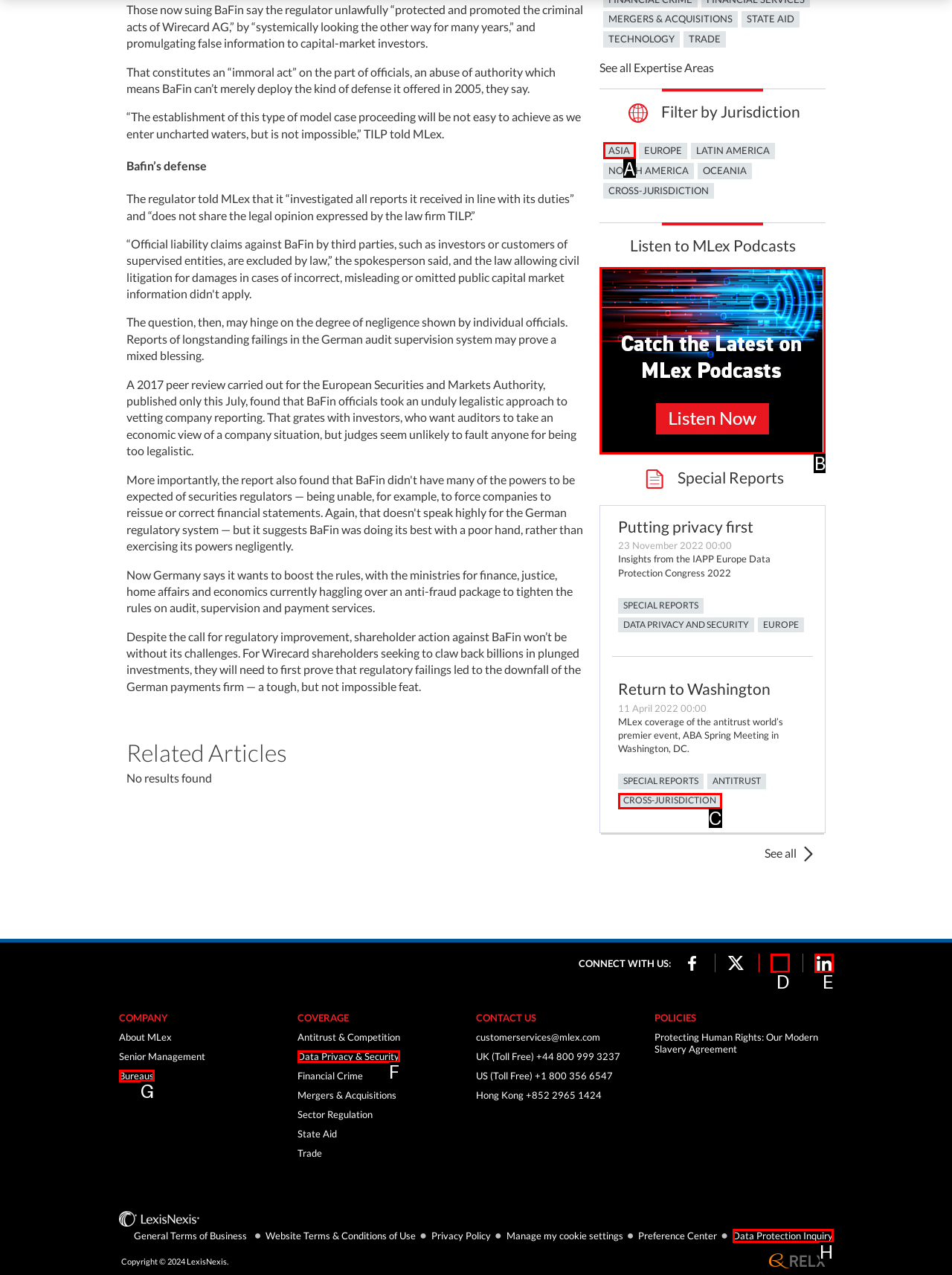Choose the letter of the option you need to click to Listen to 'MLex Podcasts'. Answer with the letter only.

B